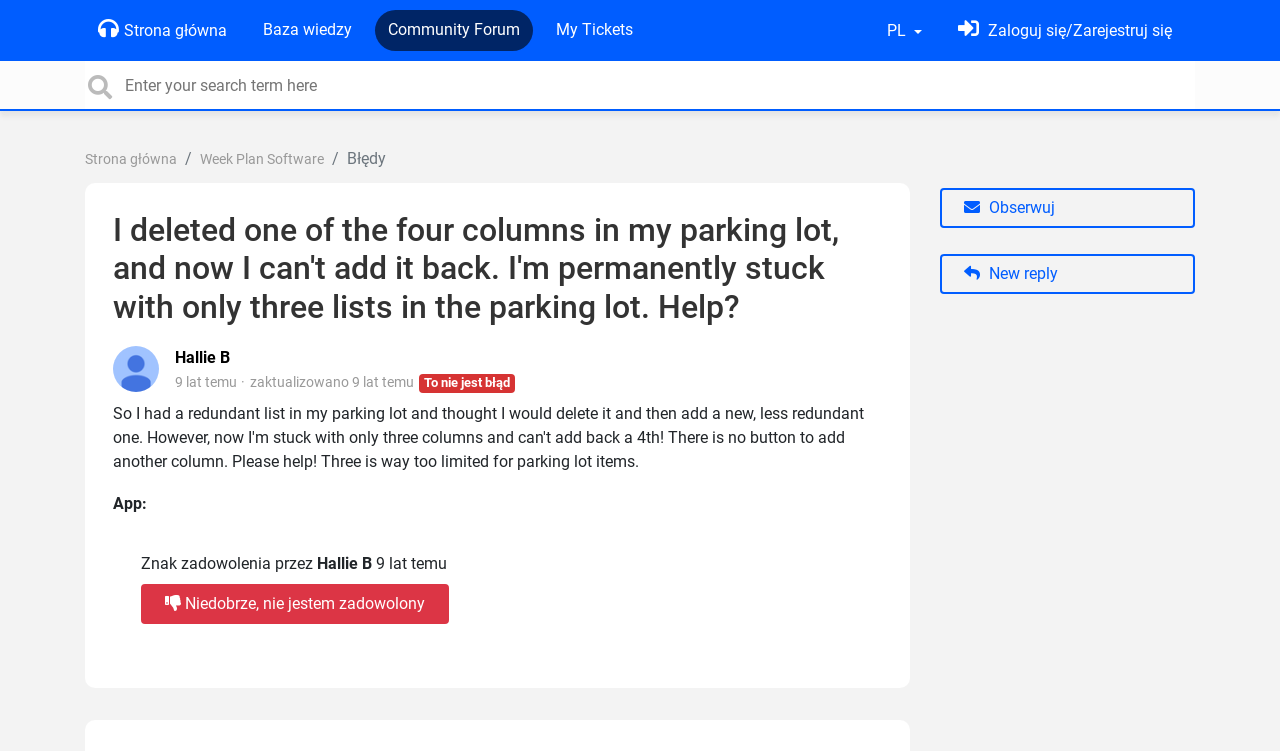Summarize the webpage with intricate details.

This webpage appears to be a forum or discussion board, where users can share their thoughts and experiences. At the top of the page, there is a navigation menu with links to the main page, knowledge base, community forum, and my tickets. Next to the navigation menu, there is a language selection button and a login/register link.

Below the navigation menu, there is a search bar where users can enter their search terms. On the left side of the page, there is a breadcrumb navigation showing the current page's location within the website's hierarchy.

The main content of the page is an article or discussion thread, which takes up most of the page's real estate. The article has a heading that reads "I deleted one of the four columns in my parking lot, and now I can't add it back. I'm permanently stuck with only three lists in the parking lot. Help?" Below the heading, there is an avatar image and the author's name, Hallie B, along with the date and time the article was posted.

The article itself is followed by a series of comments or replies, each with its own timestamp and author information. There are also buttons to like or dislike the comments, as well as an option to observe or reply to the discussion.

On the right side of the page, there is a complementary section with buttons to observe the discussion or create a new reply. Overall, the webpage has a simple and clean layout, with a focus on facilitating discussion and community engagement.